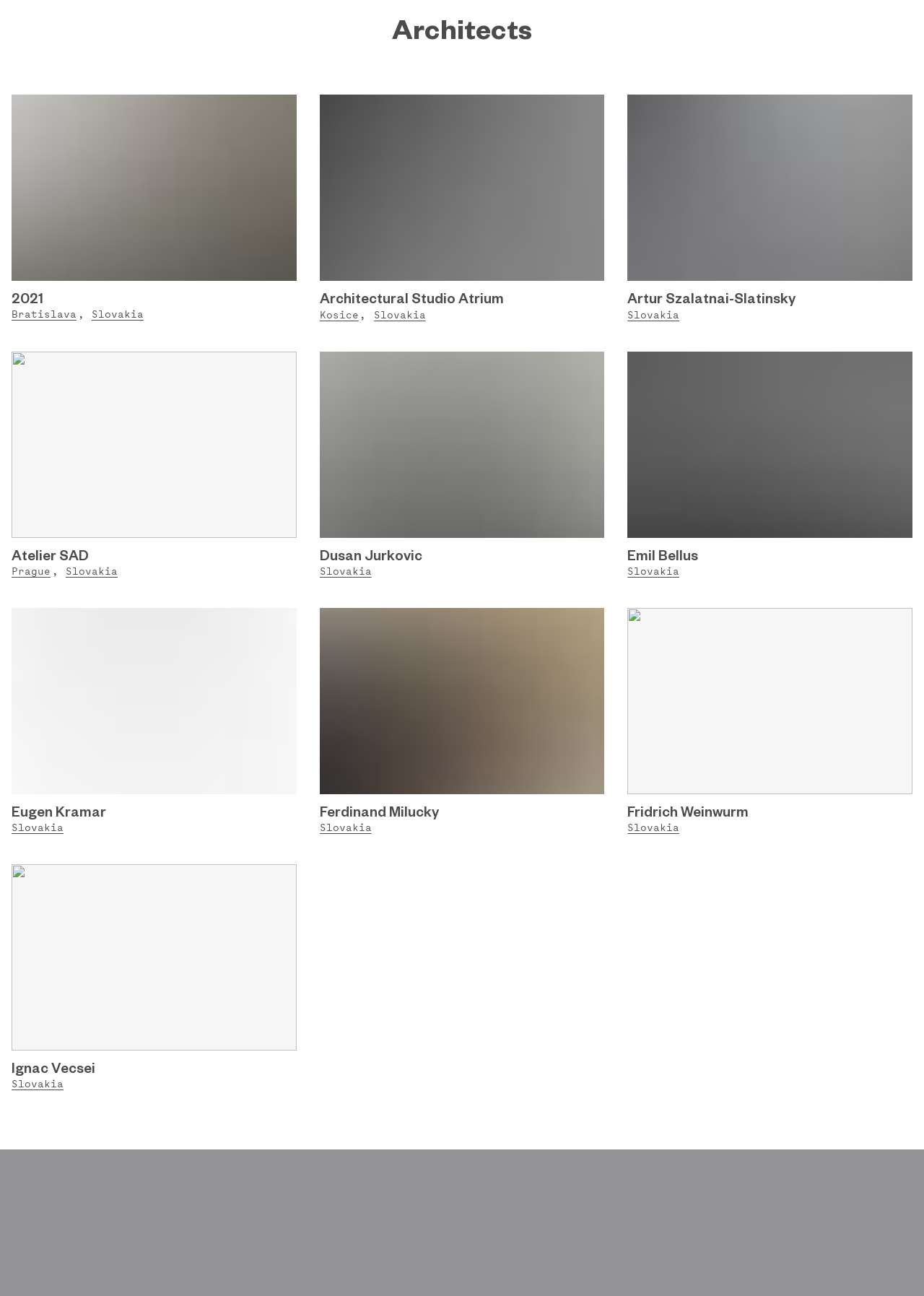Find and specify the bounding box coordinates that correspond to the clickable region for the instruction: "Go to the About page".

[0.025, 0.905, 0.087, 0.923]